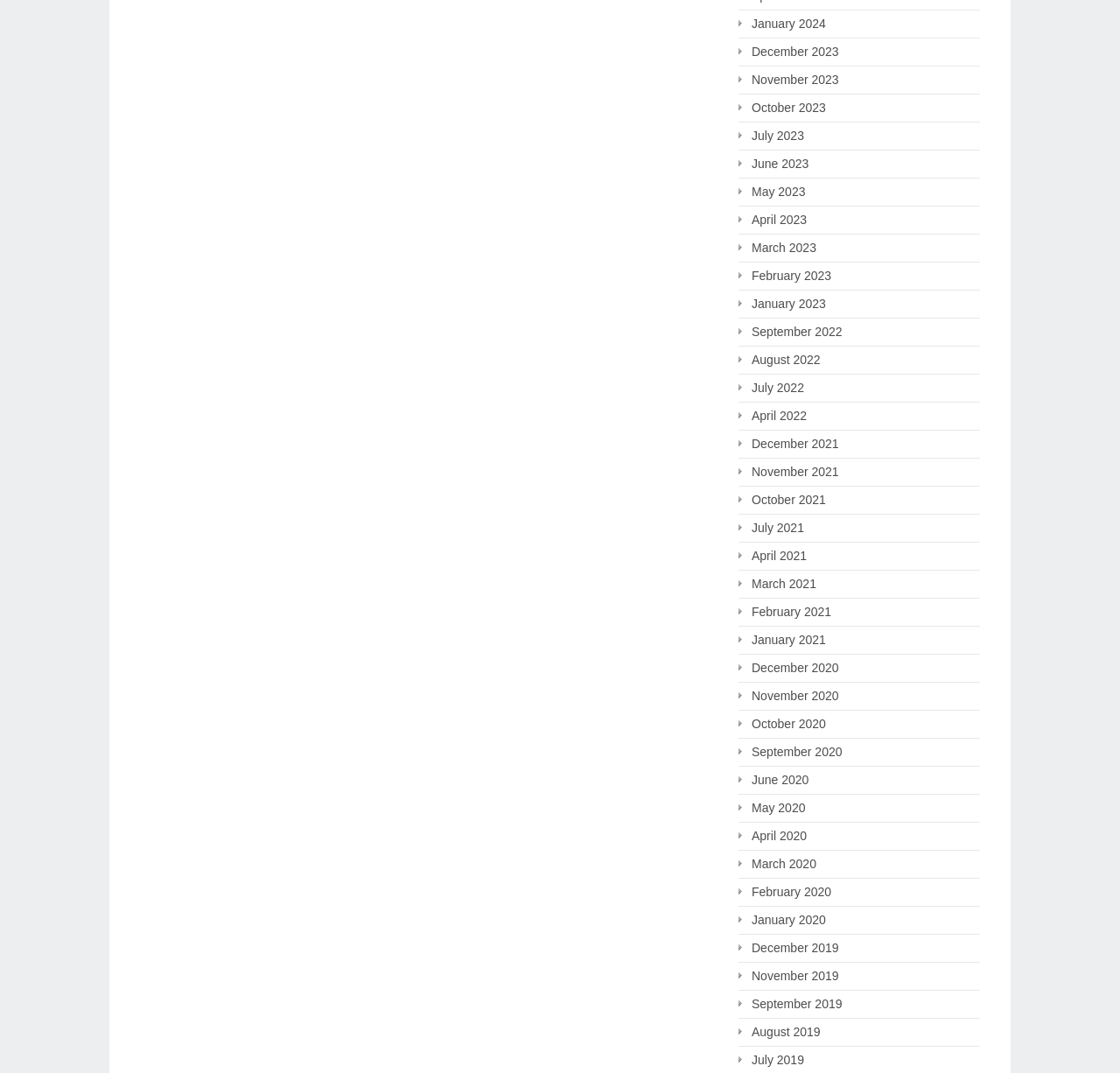Give a short answer to this question using one word or a phrase:
What is the most recent month listed?

January 2024